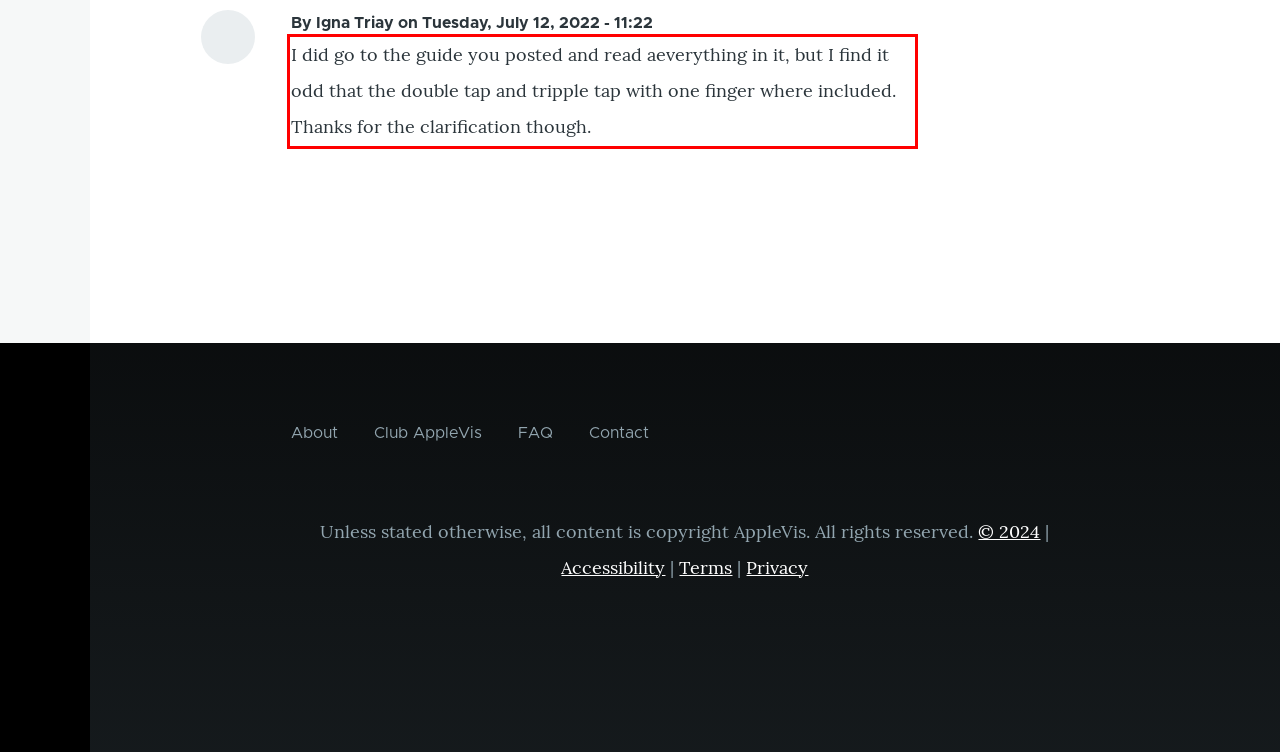Please analyze the screenshot of a webpage and extract the text content within the red bounding box using OCR.

I did go to the guide you posted and read aeverything in it, but I find it odd that the double tap and tripple tap with one finger where included. Thanks for the clarification though.